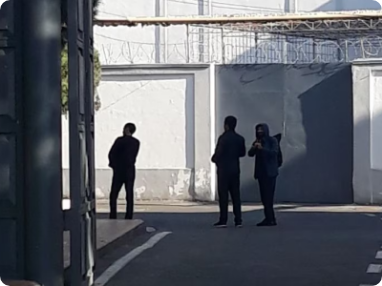Provide a comprehensive description of the image.

The image depicts a scene where three individuals are standing outdoors, seemingly in a restricted or monitored area, suggested by the presence of a high wall and barbed wire in the background. The setting appears to be a semi-urban environment, possibly near a governmental or institutional building, indicated by the concrete wall and the organized surroundings. 

One person, dressed in black, stands with his back turned while the others, also in dark clothing, appear to be engaged in conversation or observing something off to the side. The sun casts distinct shadows, emphasizing the contours of the individuals and the structure behind them. This imagery could be tied to a significant socio-political context, as referenced in the title related to the recent news about France's deportation of a refugee to Uzbekistan, which touches on critical themes of migration and human rights.